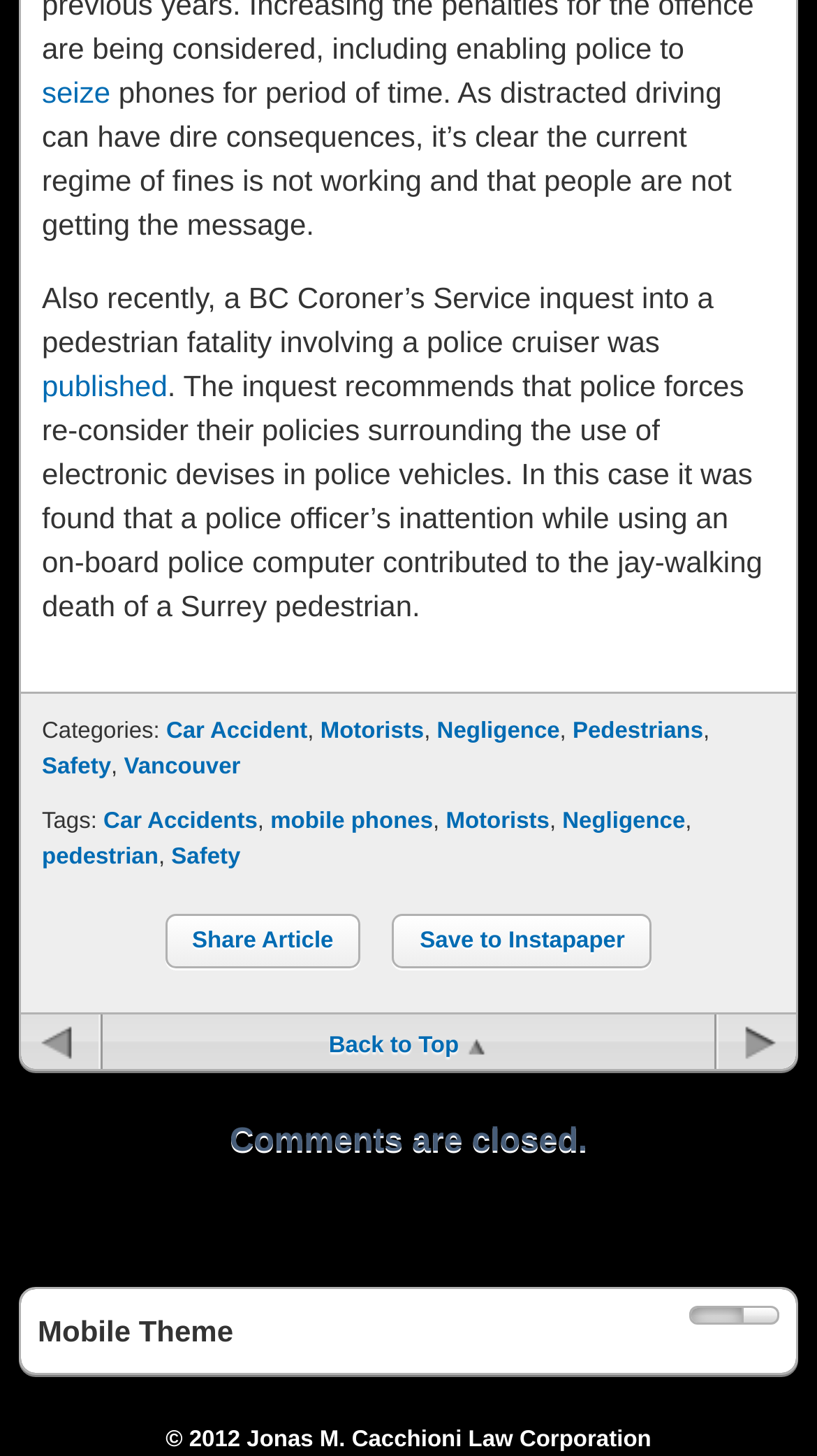Find the bounding box coordinates of the clickable element required to execute the following instruction: "go back to top". Provide the coordinates as four float numbers between 0 and 1, i.e., [left, top, right, bottom].

[0.402, 0.709, 0.598, 0.727]